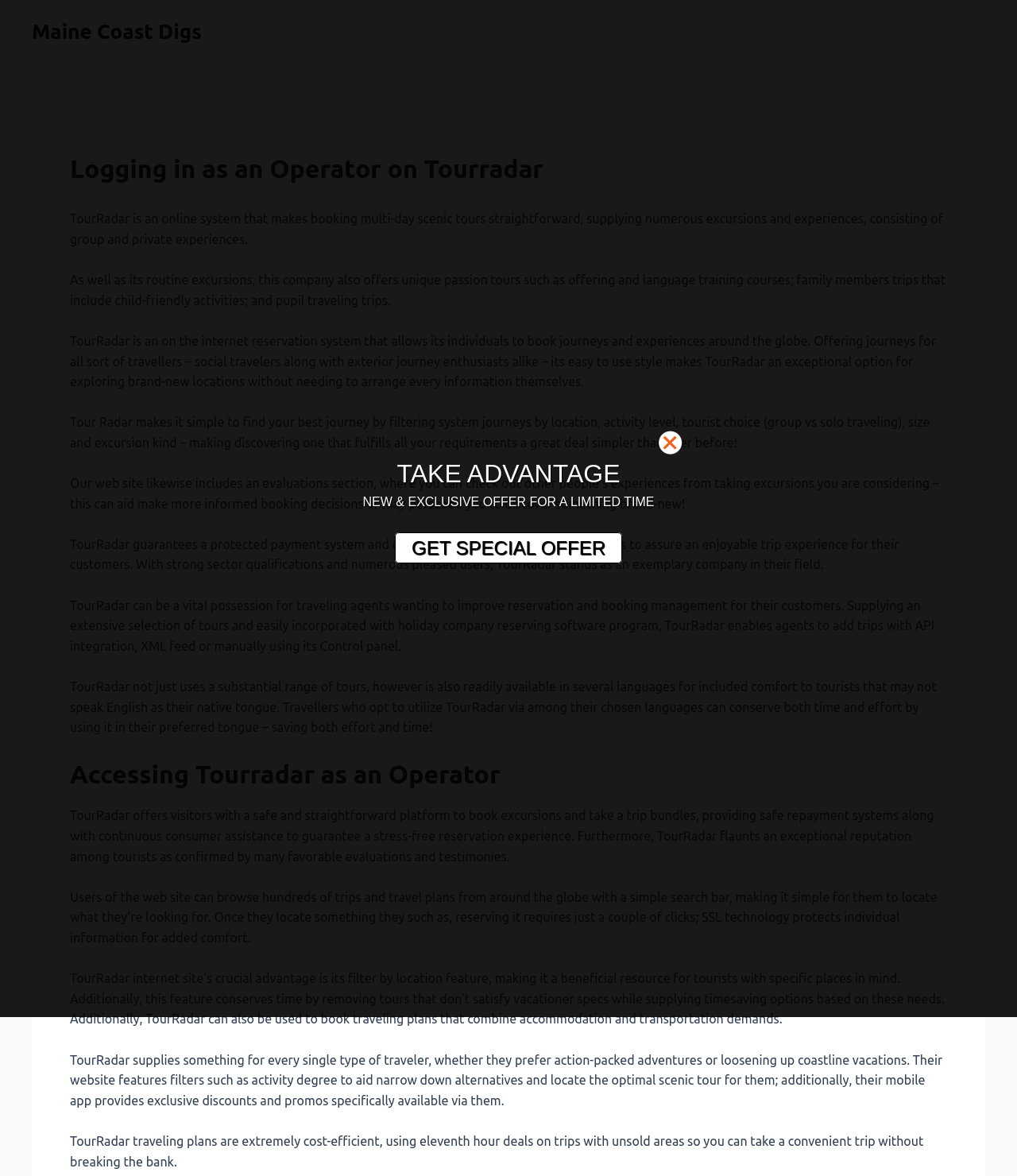Answer the following query with a single word or phrase:
What is the purpose of the filter by location feature?

To save time